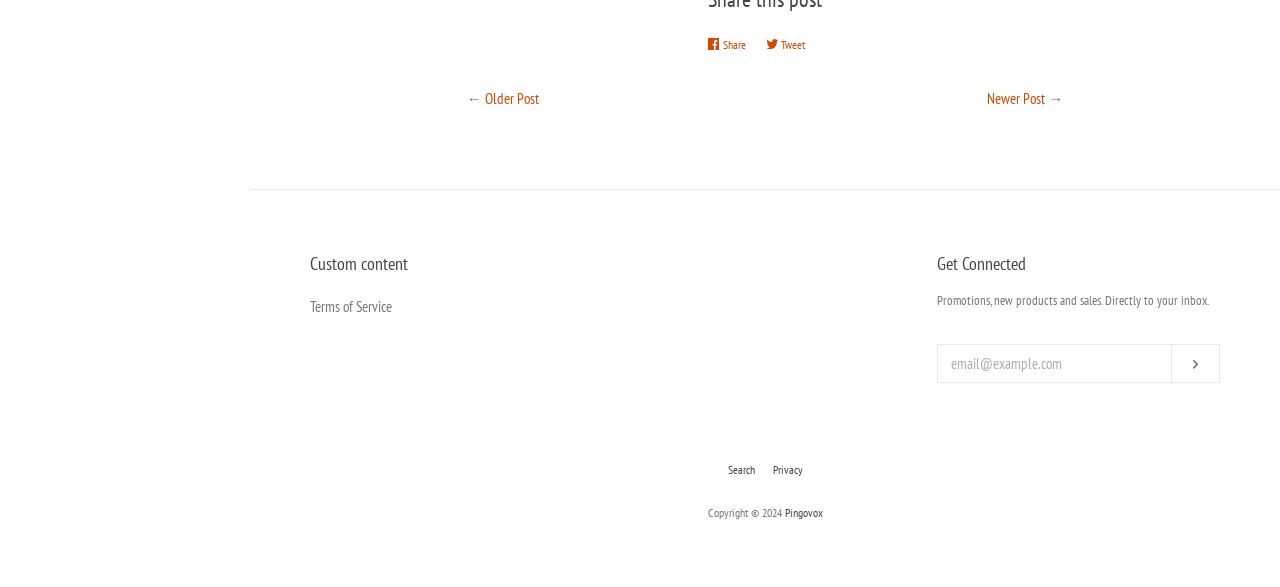Determine the bounding box coordinates of the UI element described by: "parent_node: Subscribe aria-label="email@example.com" name="contact[email]" placeholder="email@example.com"".

[0.733, 0.588, 0.916, 0.651]